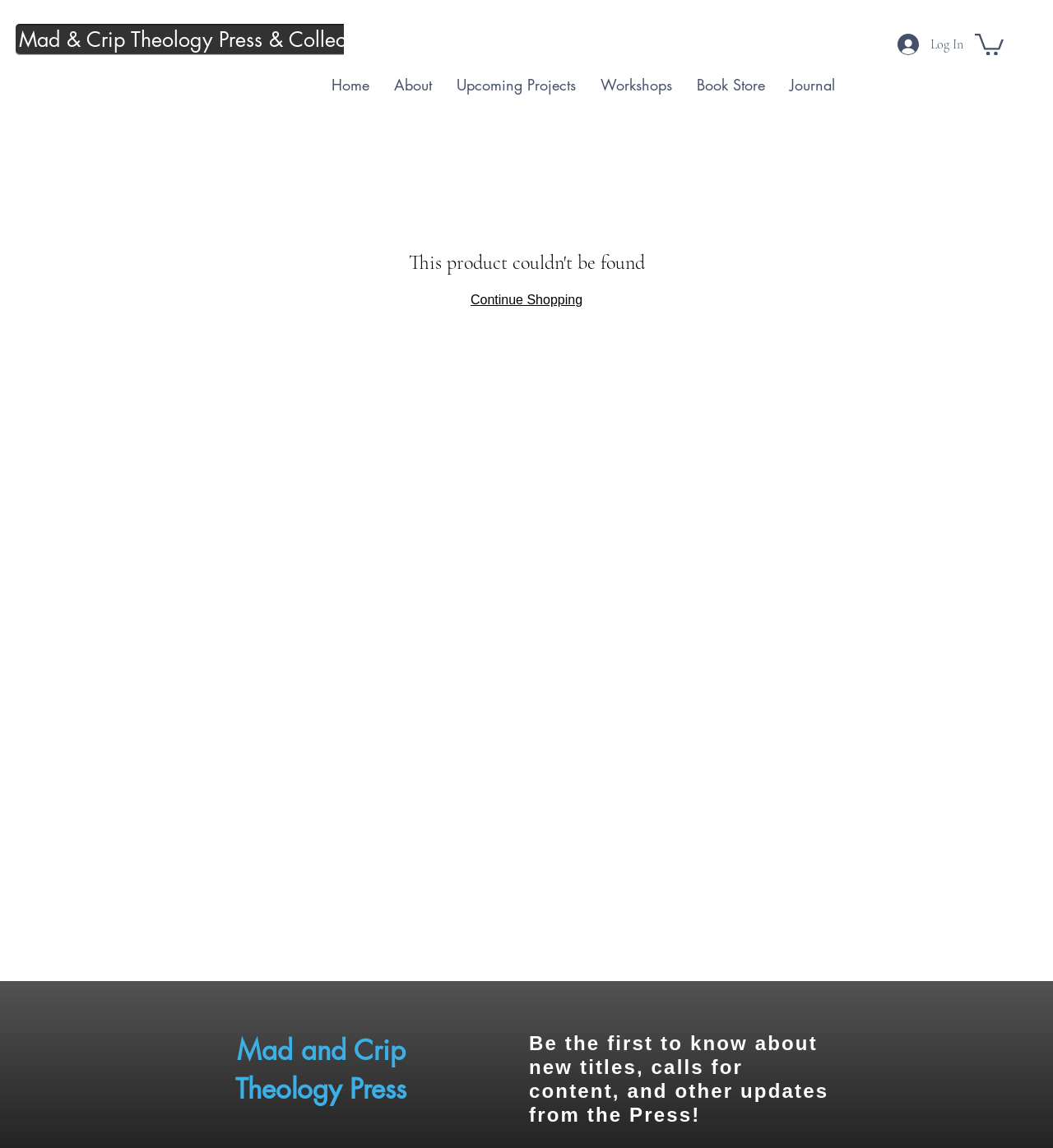Please locate the bounding box coordinates of the element that needs to be clicked to achieve the following instruction: "view the book store". The coordinates should be four float numbers between 0 and 1, i.e., [left, top, right, bottom].

[0.65, 0.053, 0.738, 0.096]